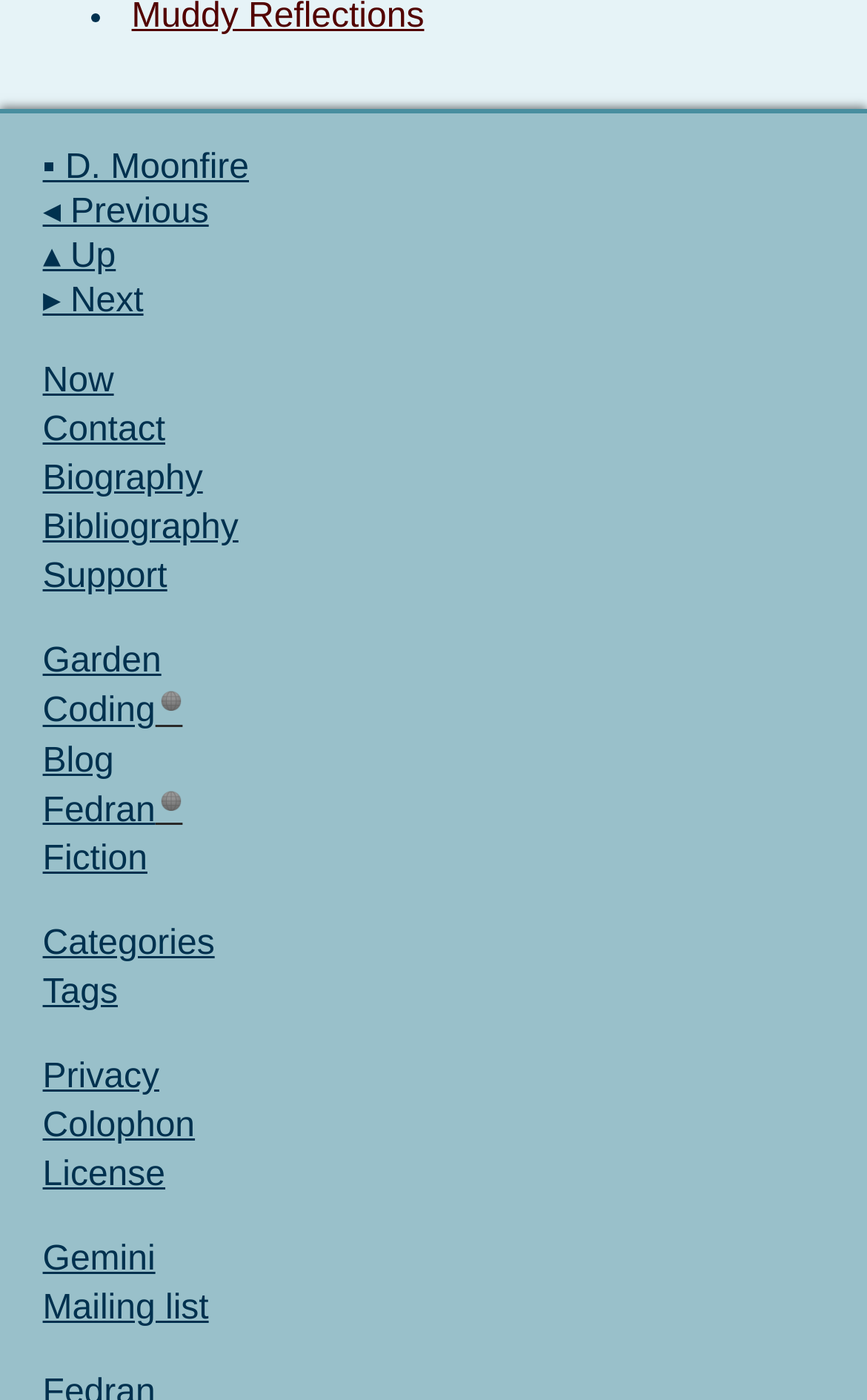Determine the bounding box of the UI element mentioned here: "Support". The coordinates must be in the format [left, top, right, bottom] with values ranging from 0 to 1.

[0.041, 0.396, 0.975, 0.431]